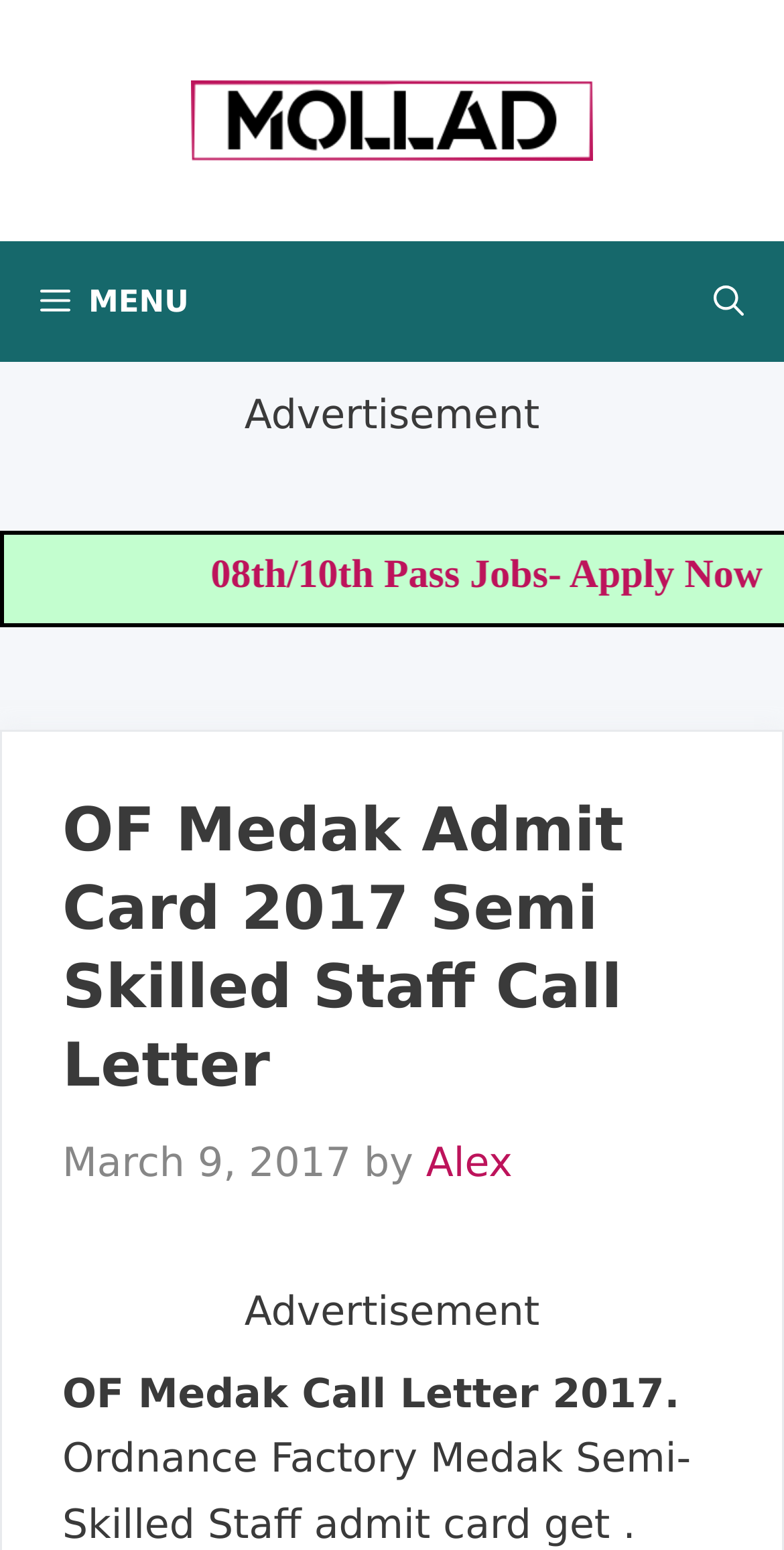Convey a detailed summary of the webpage, mentioning all key elements.

The webpage is about the OF Medak Admit Card 2017 Semi Skilled Staff Call Letter. At the top, there is a banner with the site's name, accompanied by a logo image. Below the banner, there is a primary navigation menu with a "MENU" button and a search bar link. 

On the left side, there is a prominent advertisement section with a heading that reads "OF Medak Admit Card 2017 Semi Skilled Staff Call Letter". This section also includes the date "March 9, 2017" and the author's name "Alex". 

To the right of the advertisement section, there is another advertisement with the text "Advertisement". Below this, there is a link to "08th/10th Pass Jobs- Apply Now". 

At the bottom of the page, there is a final section with the text "OF Medak Call Letter 2017."